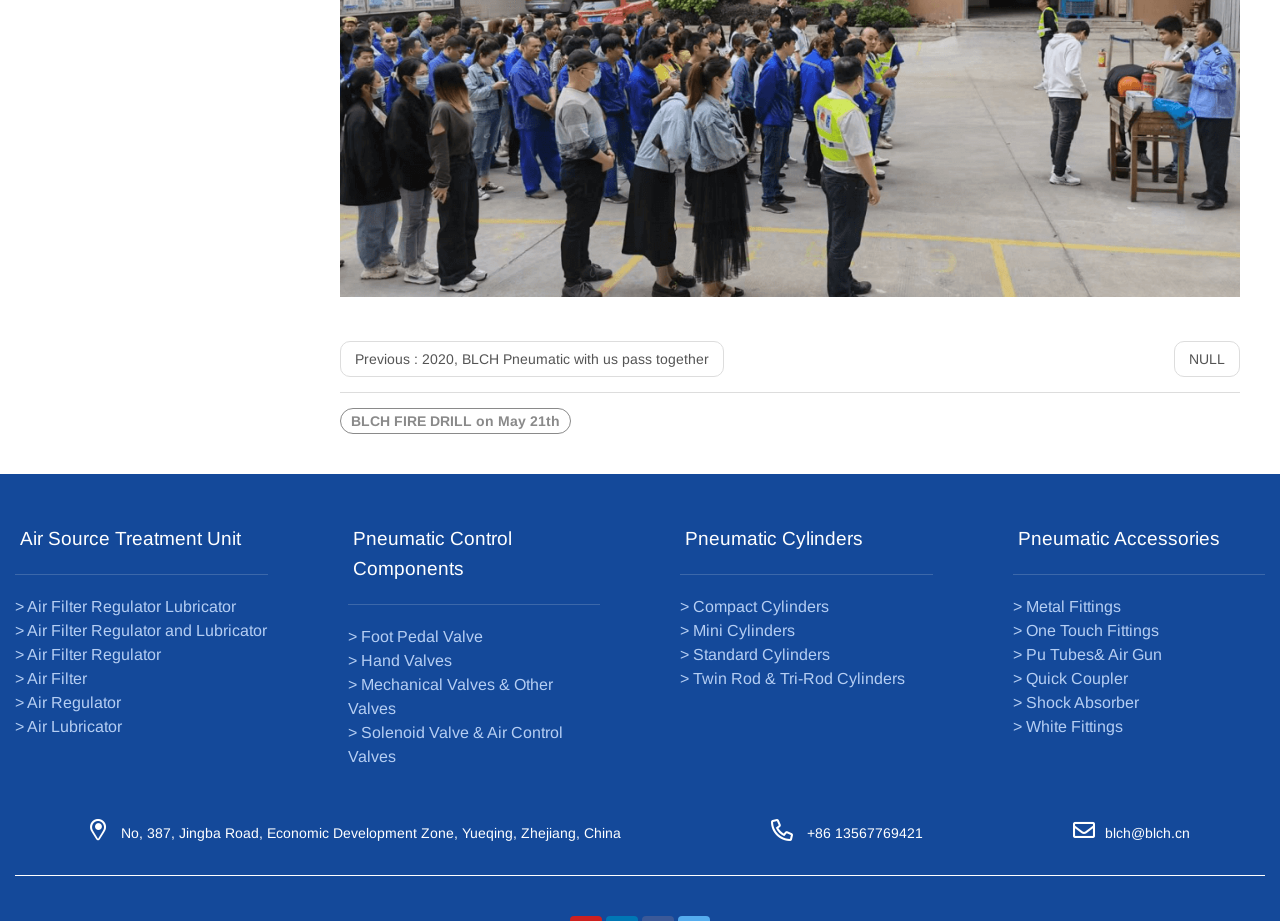Determine the bounding box coordinates of the clickable element to achieve the following action: 'Contact us through phone number +86 13567769421'. Provide the coordinates as four float values between 0 and 1, formatted as [left, top, right, bottom].

[0.627, 0.896, 0.721, 0.913]